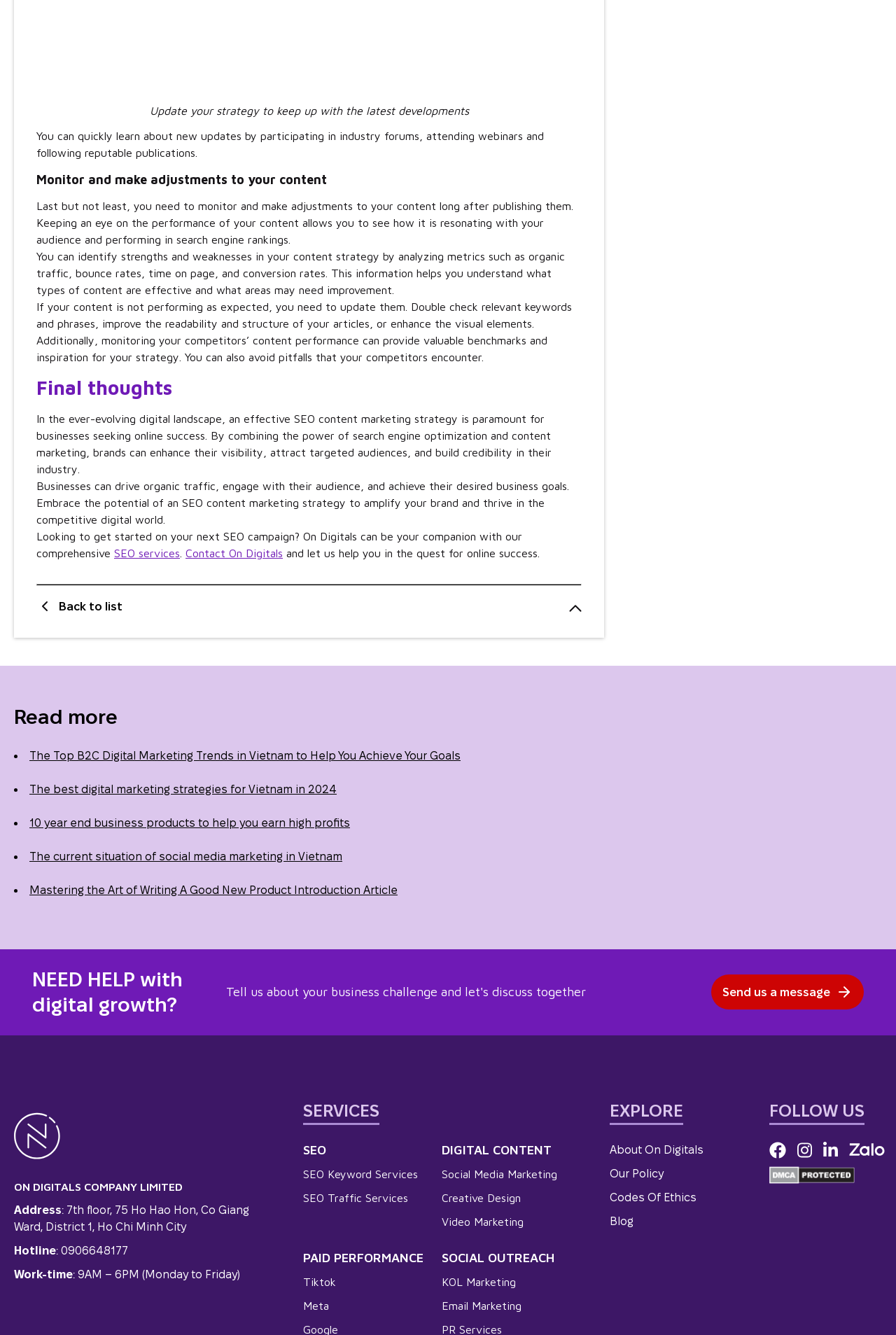Locate the bounding box coordinates of the element I should click to achieve the following instruction: "Explore On Digitals' company information".

[0.016, 0.884, 0.204, 0.894]